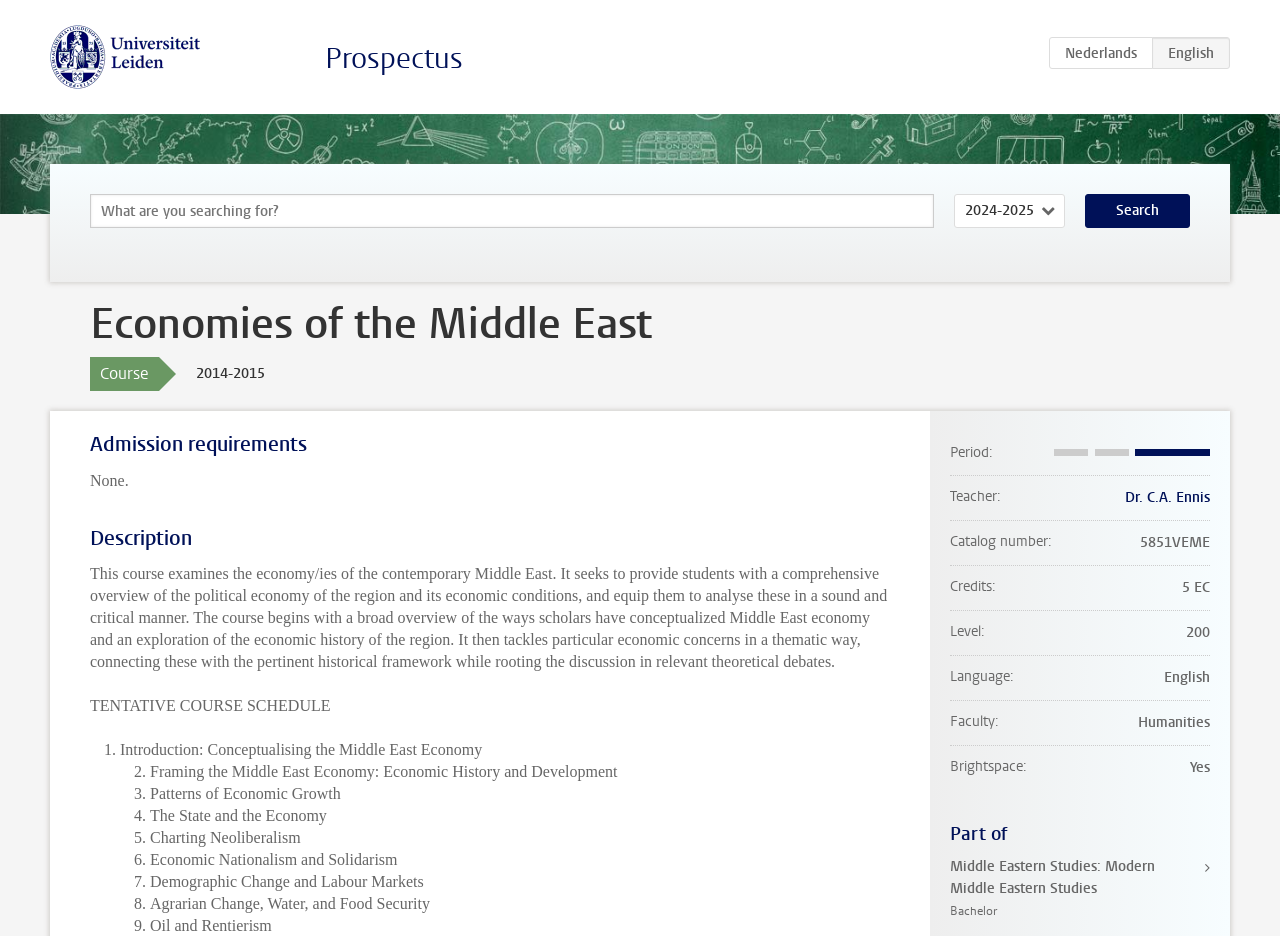Please locate the bounding box coordinates for the element that should be clicked to achieve the following instruction: "Select an academic year". Ensure the coordinates are given as four float numbers between 0 and 1, i.e., [left, top, right, bottom].

[0.745, 0.207, 0.832, 0.244]